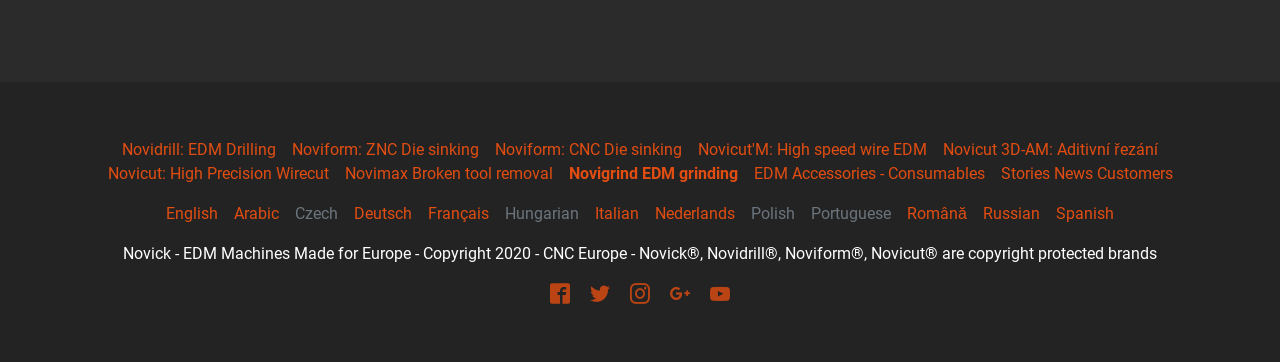Using the image as a reference, answer the following question in as much detail as possible:
What social media platforms are available?

The social media platforms available are Facebook, Twitter, Instagram, Google+, and YouTube, which can be seen from the list items at the bottom of the webpage.